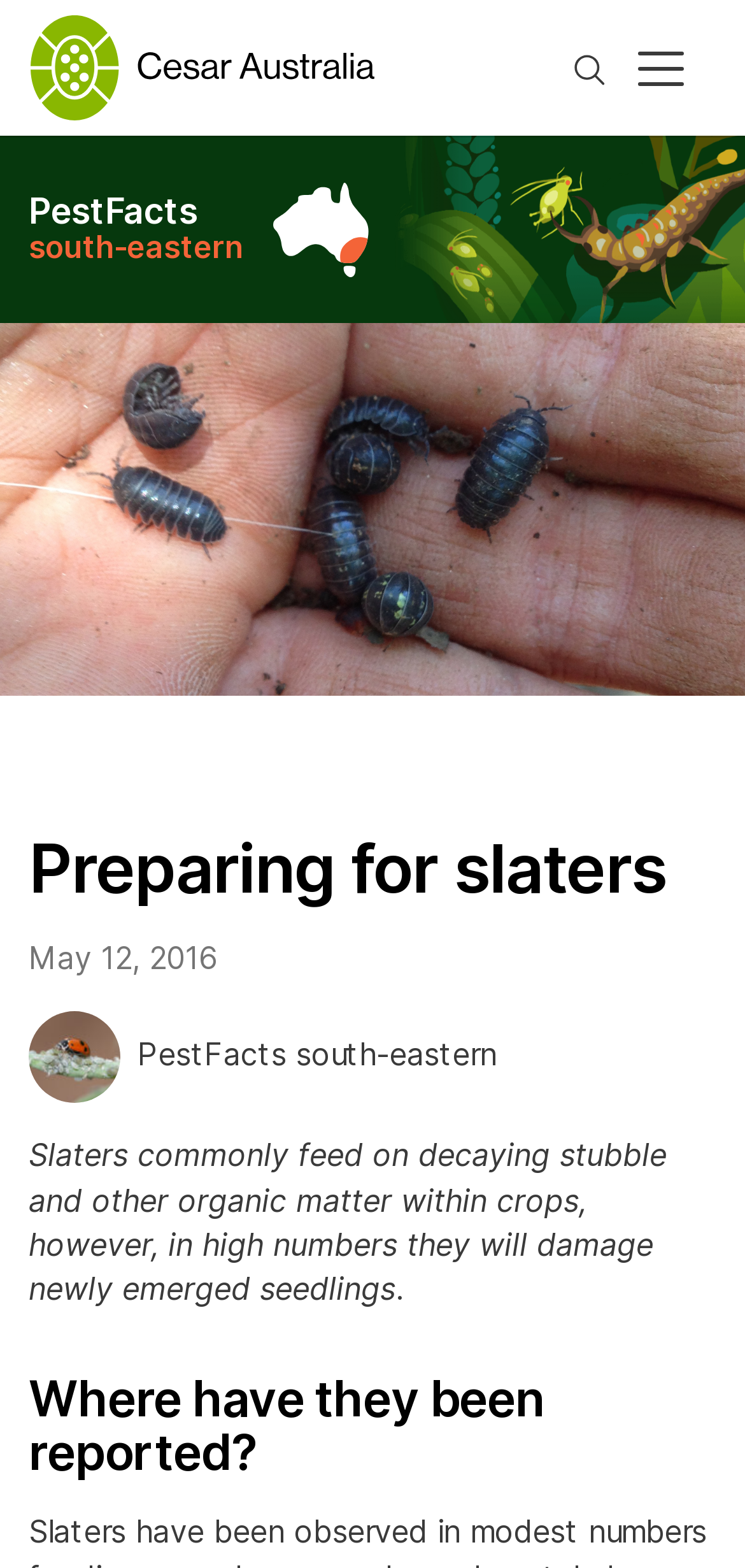Determine the bounding box of the UI component based on this description: "Twitter". The bounding box coordinates should be four float values between 0 and 1, i.e., [left, top, right, bottom].

None